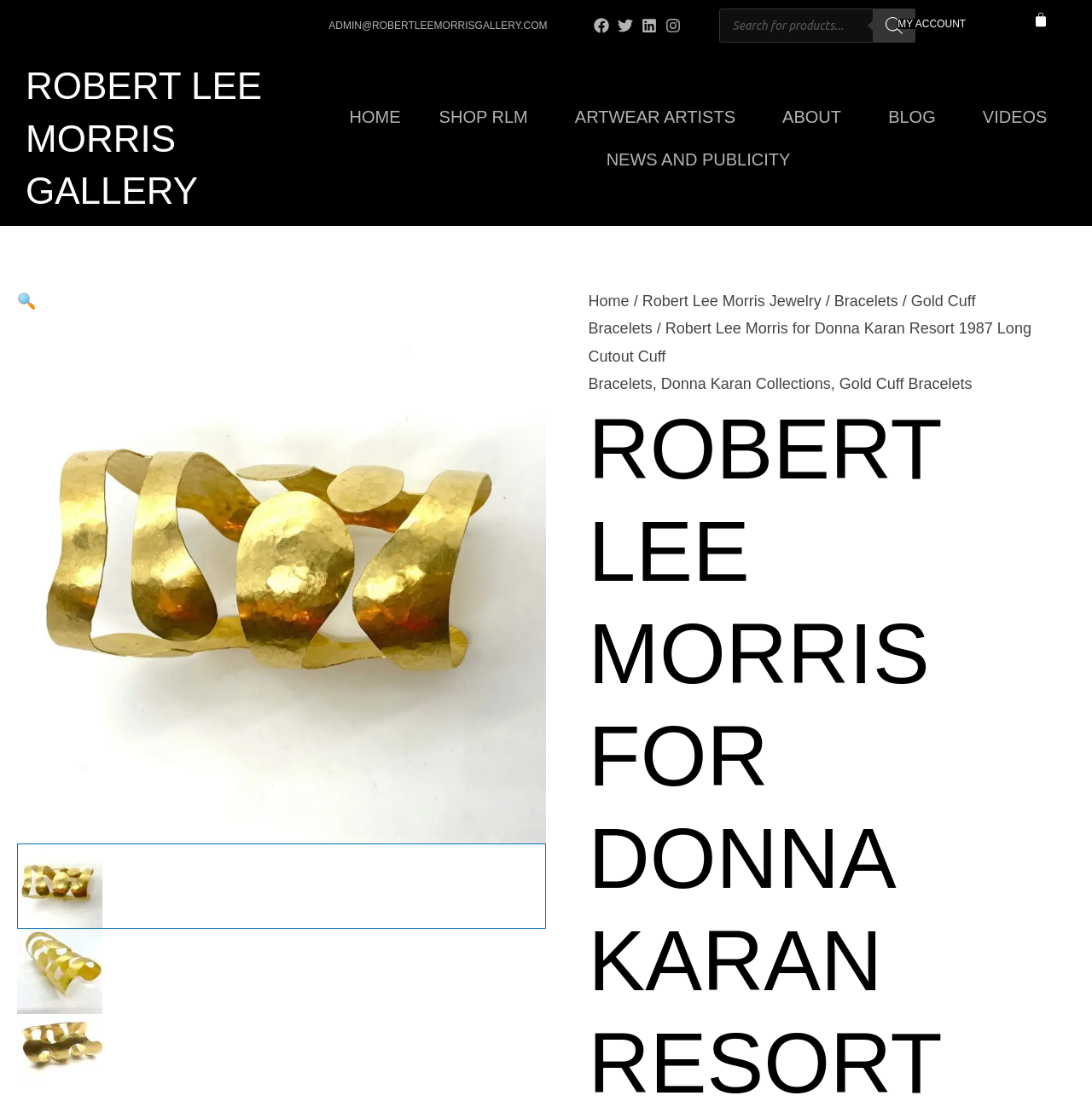Give the bounding box coordinates for this UI element: "admin@robertleemorrisgallery.com". The coordinates should be four float numbers between 0 and 1, arranged as [left, top, right, bottom].

[0.016, 0.011, 0.501, 0.035]